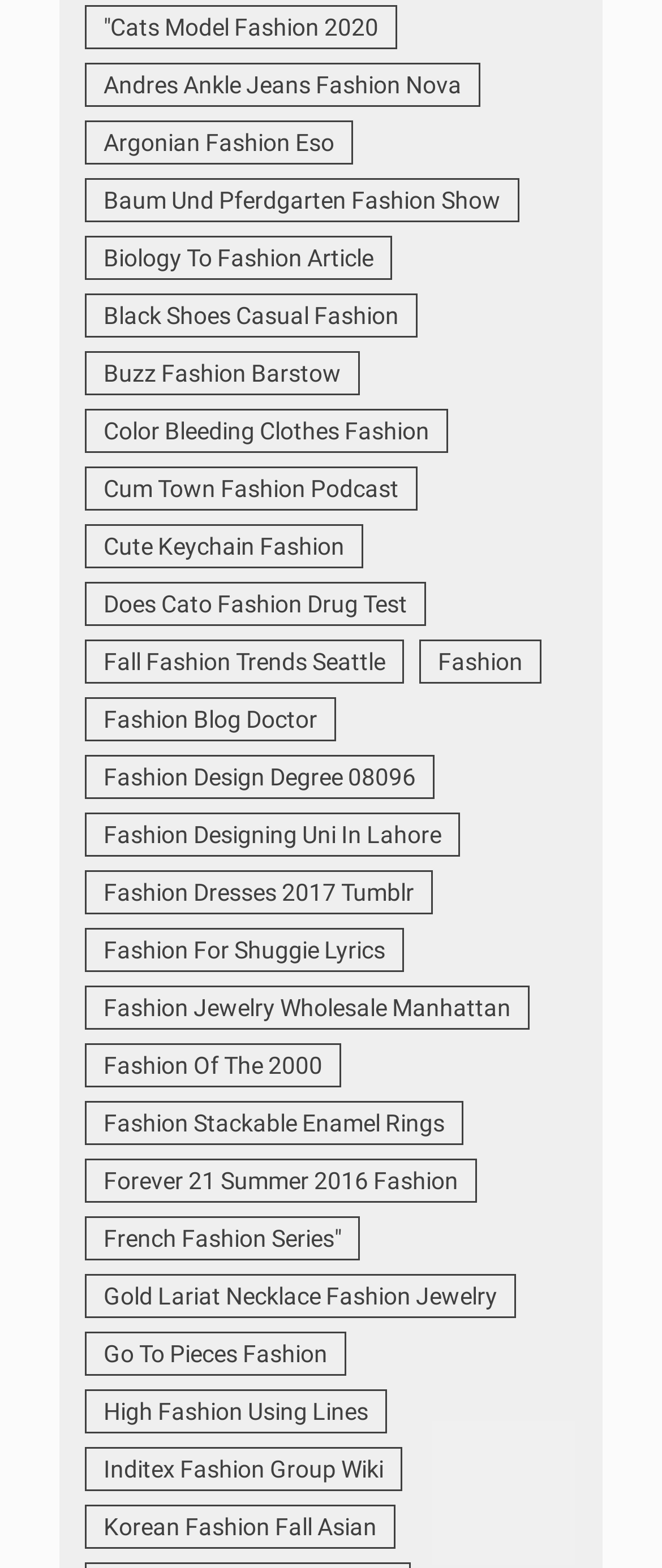Please study the image and answer the question comprehensively:
What is the theme of the webpage?

The webpage contains numerous links related to fashion, such as 'Cats Model Fashion 2020', 'Argonian Fashion Eso', and 'Fall Fashion Trends Seattle', indicating that the theme of the webpage is fashion.